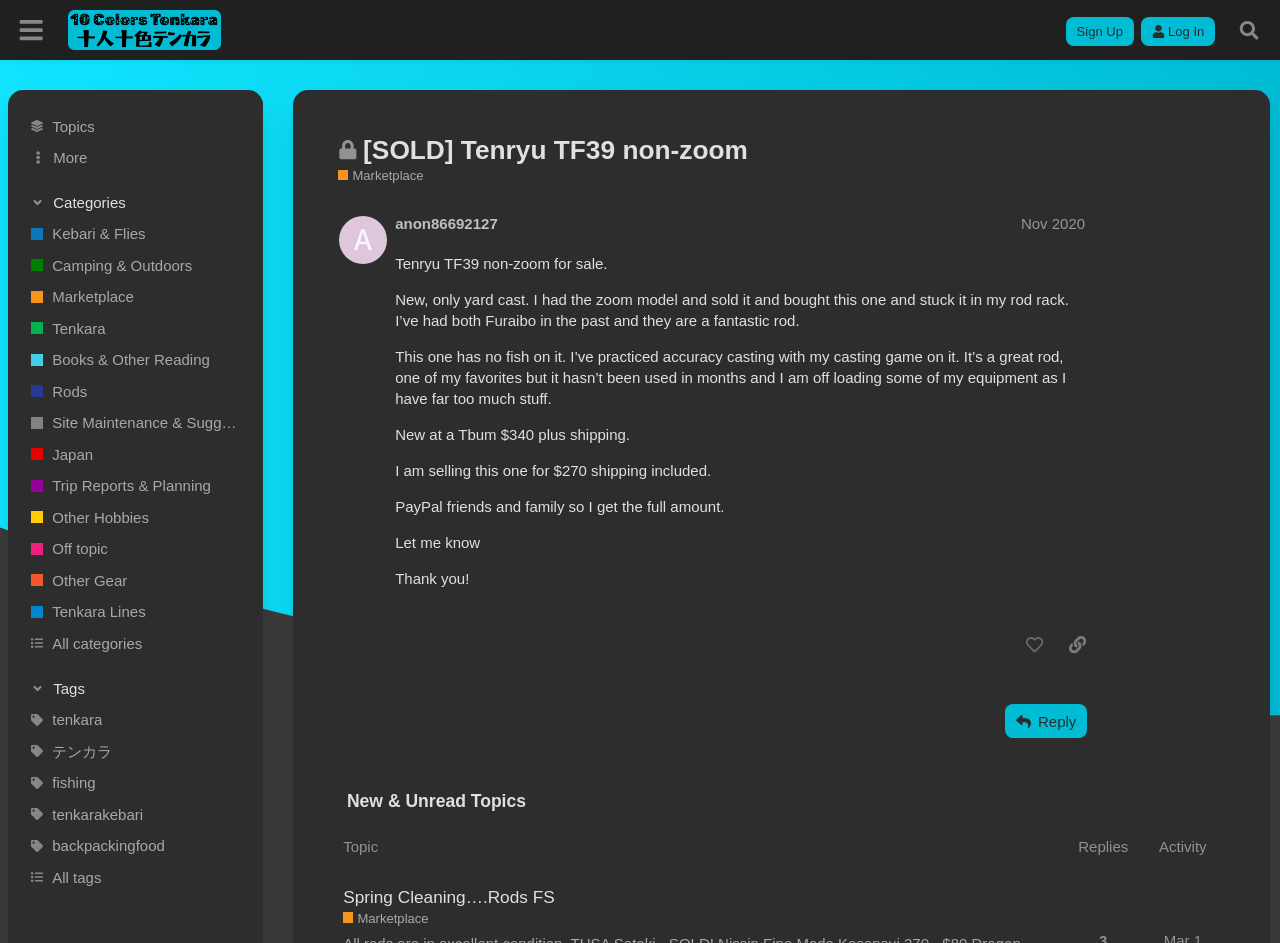Offer a detailed account of what is visible on the webpage.

This webpage is a marketplace forum where users can buy and sell tenkara gear and related goods. At the top of the page, there is a header section with a button to expand or collapse the sidebar, a link to "10 Colors Tenkara", and buttons to sign up, log in, and search. Below the header, there are several links to different categories, including "Topics", "Kebari & Flies", "Camping & Outdoors", and more.

The main content of the page is a forum post titled "[SOLD] Tenryu TF39 non-zoom" with a heading that indicates the topic is archived and cannot be changed. The post is from a user named "anon86692127" and was posted in November 2020. The post contains a description of the item for sale, a Tenryu TF39 non-zoom rod, and the price the user is asking for it.

Below the post, there are buttons to reply to the post, share a link to the post, and like the post. There is also a section that displays new and unread topics, with columns to sort by topic, replies, and activity.

Throughout the page, there are several images, including icons for the categories and buttons, as well as a logo for "10 Colors Tenkara". The overall layout is organized, with clear headings and concise text, making it easy to navigate and find information.